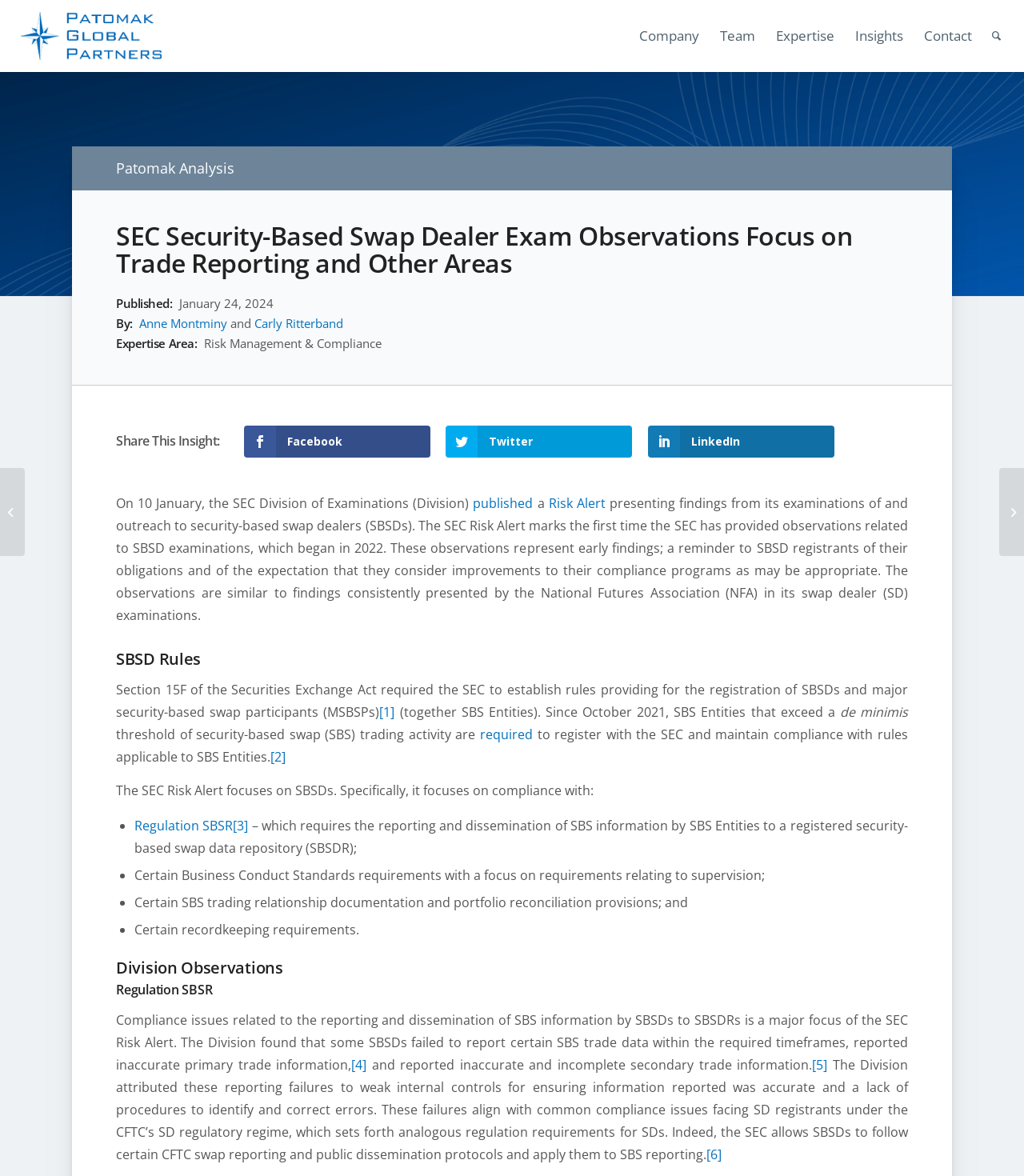Please identify the webpage's heading and generate its text content.

SEC Security-Based Swap Dealer Exam Observations Focus on Trade Reporting and Other Areas